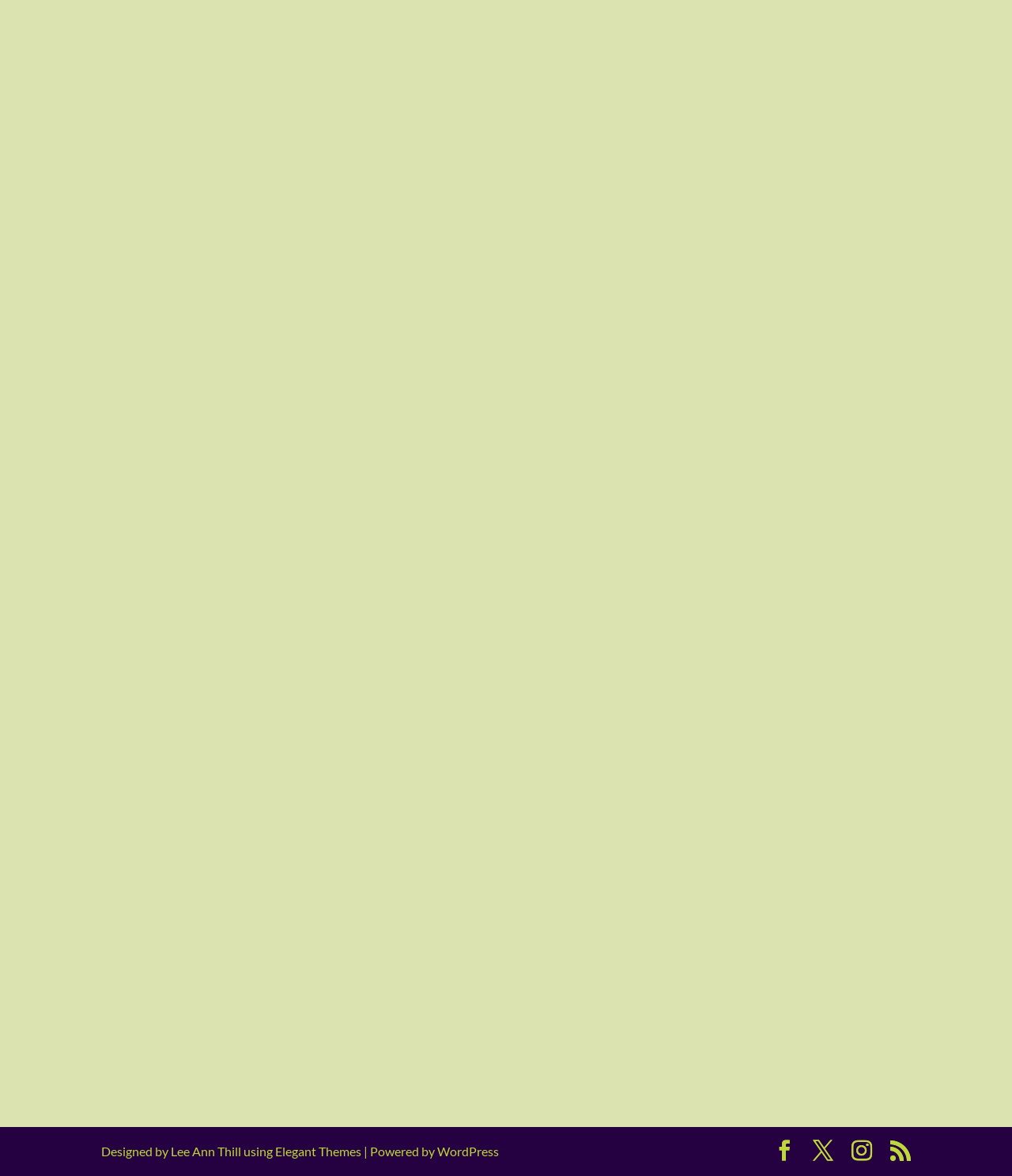Determine the bounding box coordinates of the region that needs to be clicked to achieve the task: "read more about Will Therapy Help".

[0.116, 0.272, 0.173, 0.285]